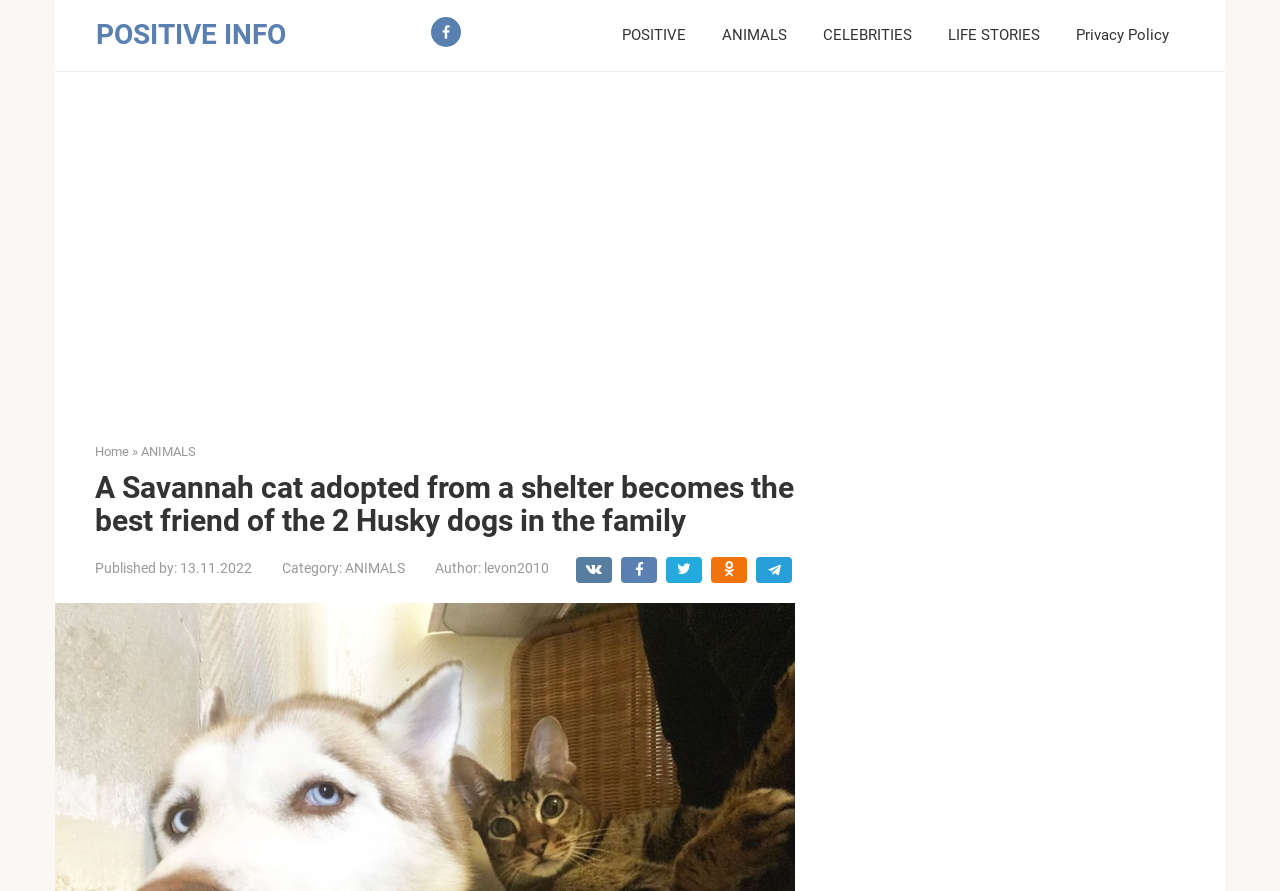Using the information in the image, give a detailed answer to the following question: How many navigation links are there at the top of the page?

I counted the number of navigation links at the top of the page by looking at the links 'POSITIVE INFO', 'POSITIVE', 'ANIMALS', 'CELEBRITIES', and 'LIFE STORIES', which are all located at the top of the page.